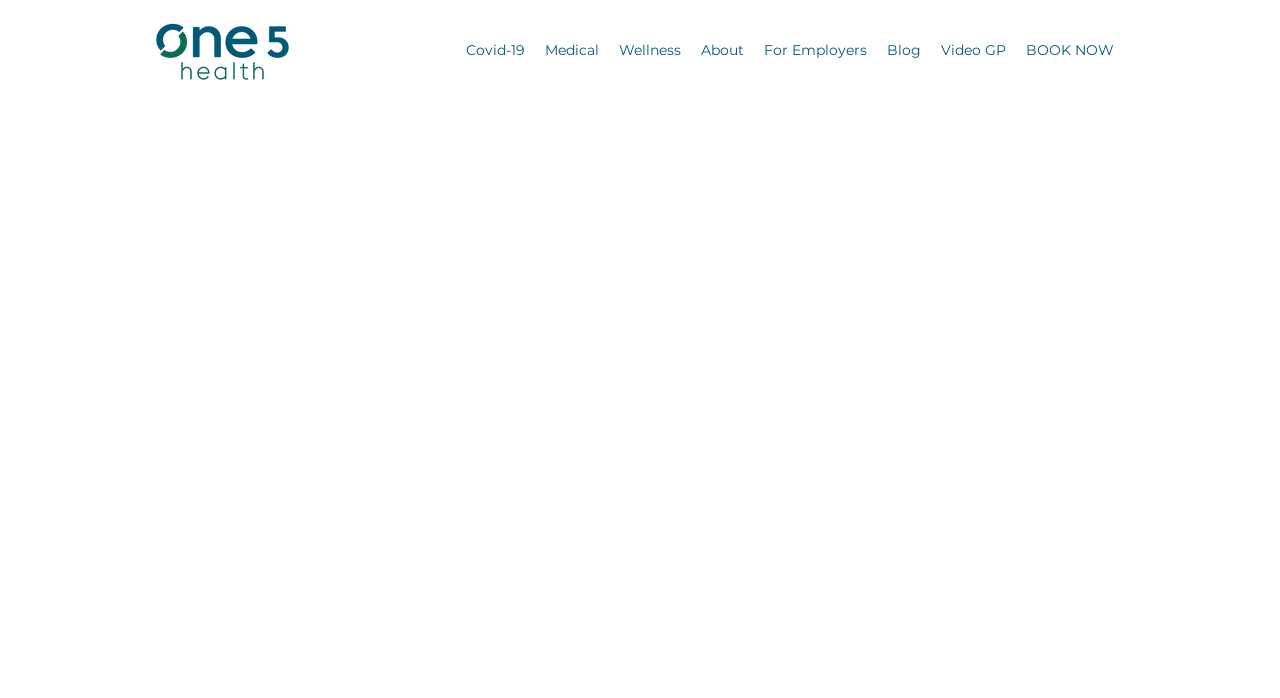What is the purpose of the doctors at One5 Health?
Based on the visual information, provide a detailed and comprehensive answer.

According to the webpage, the doctors at One5 Health are able to deliver high value, evidence-based medical help and support for gut health, as stated in the text 'Our doctors are able to deliver high value, evidence based medical help and support for your gut health.'